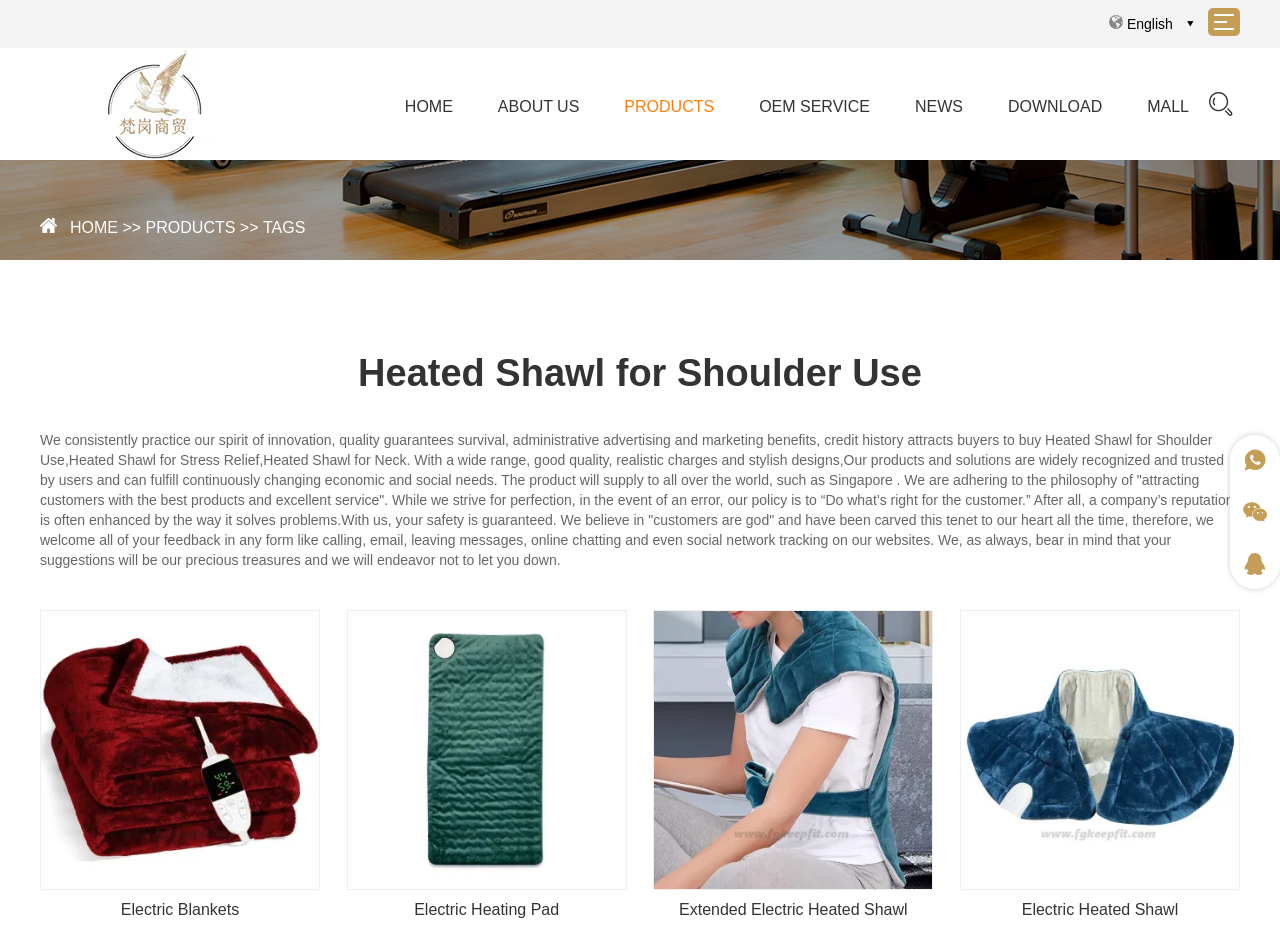Please provide the bounding box coordinates for the element that needs to be clicked to perform the following instruction: "Go to HOME page". The coordinates should be given as four float numbers between 0 and 1, i.e., [left, top, right, bottom].

[0.316, 0.094, 0.354, 0.135]